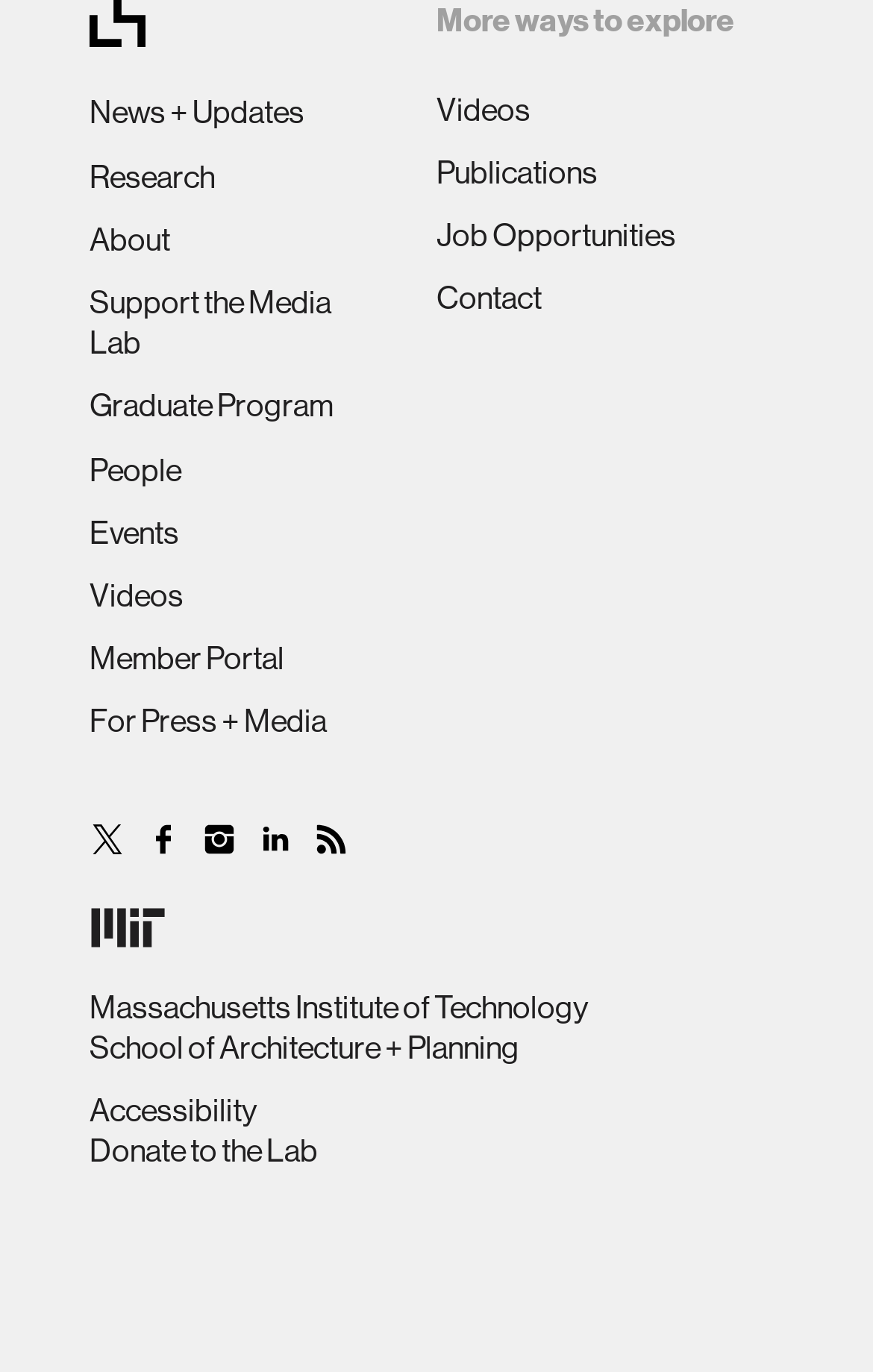How many links are in the bottom section of the page?
Provide a thorough and detailed answer to the question.

I counted the links in the bottom section of the page, starting from 'Massachusetts Institute of Technology' to 'Donate to the Lab', and found 5 links in total.